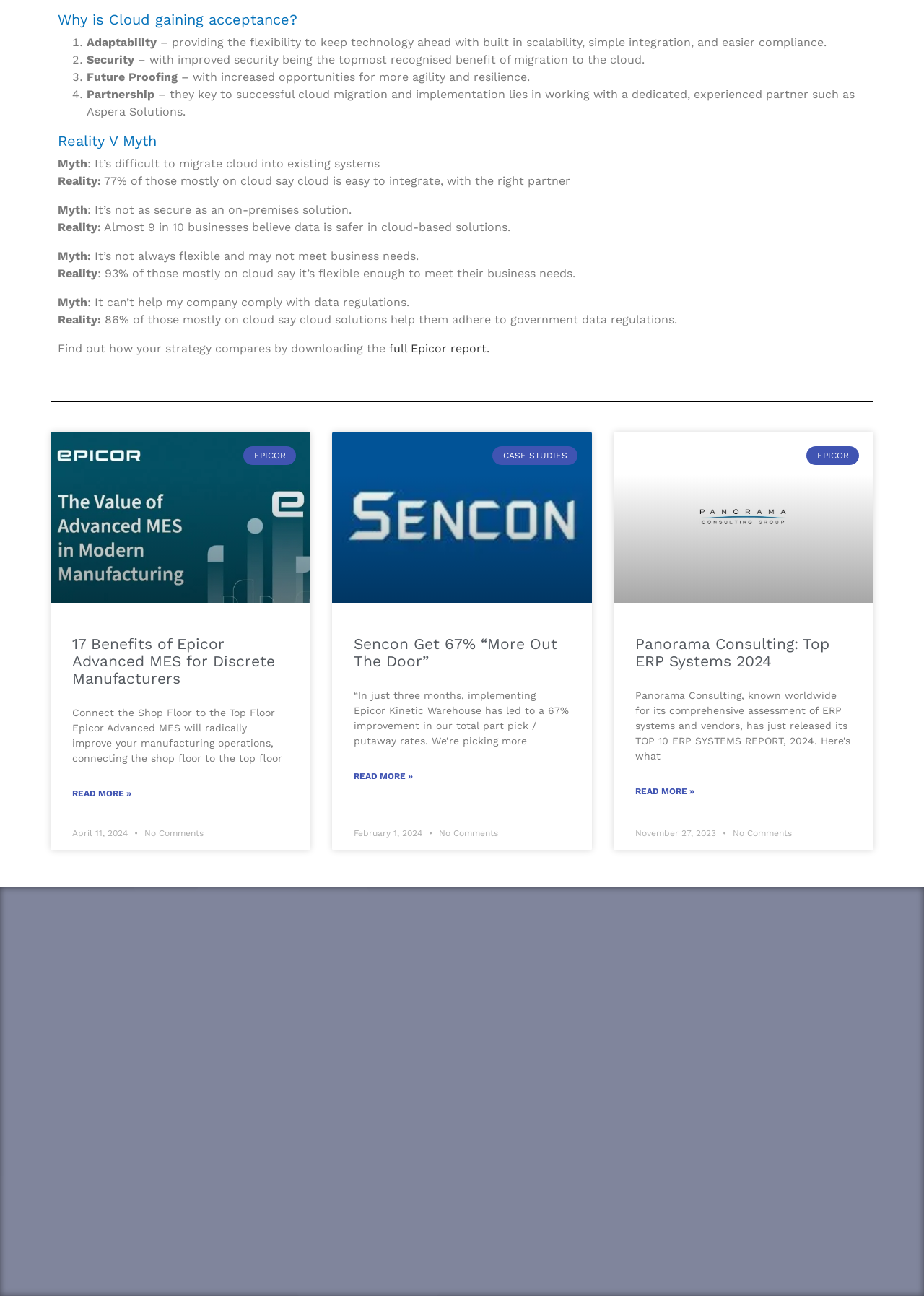Please determine the bounding box coordinates for the element with the description: "parent_node: EPICOR".

[0.664, 0.332, 0.945, 0.463]